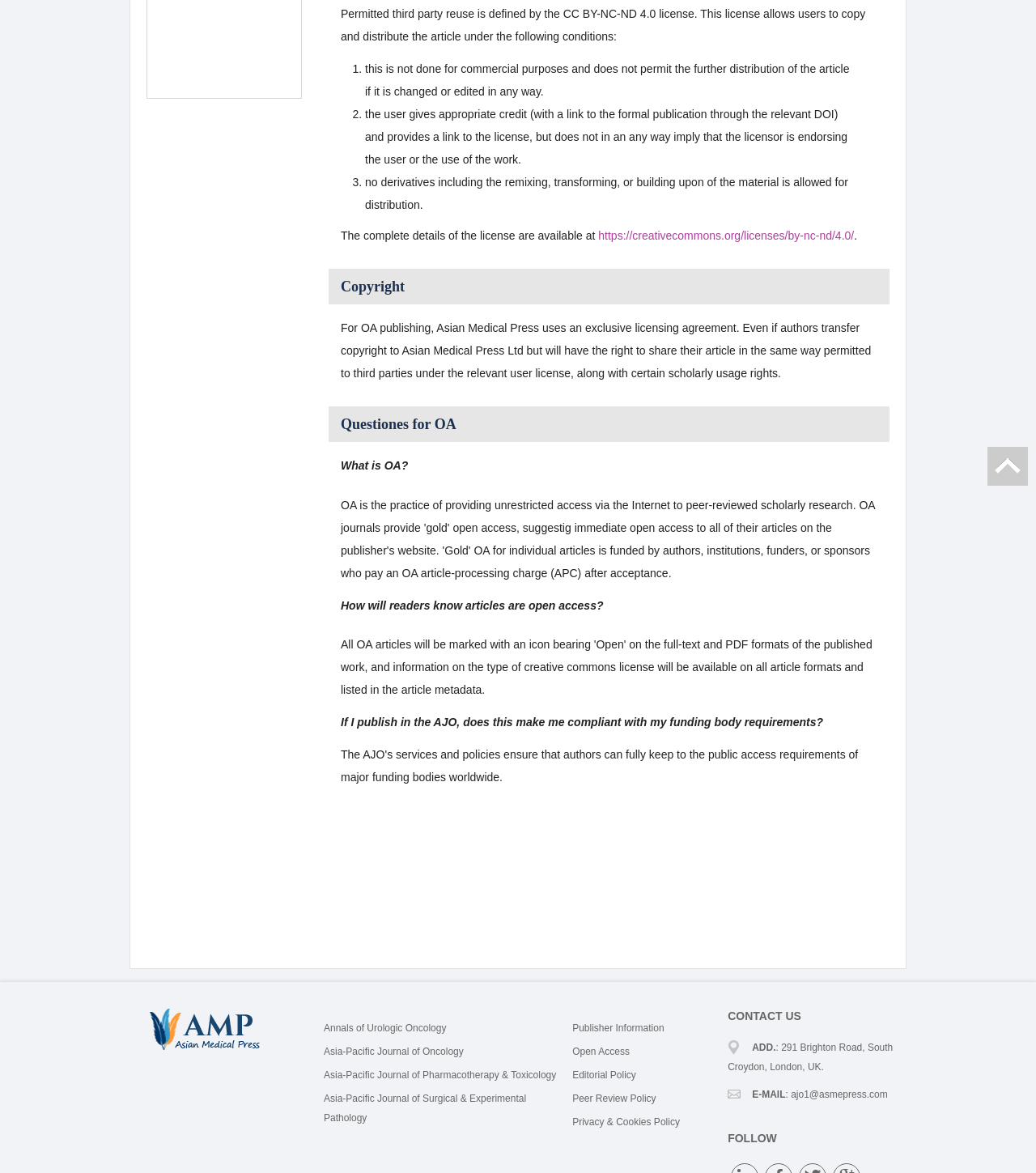Give the bounding box coordinates for the element described as: "Asia-Pacific Journal of Oncology".

[0.312, 0.892, 0.447, 0.901]